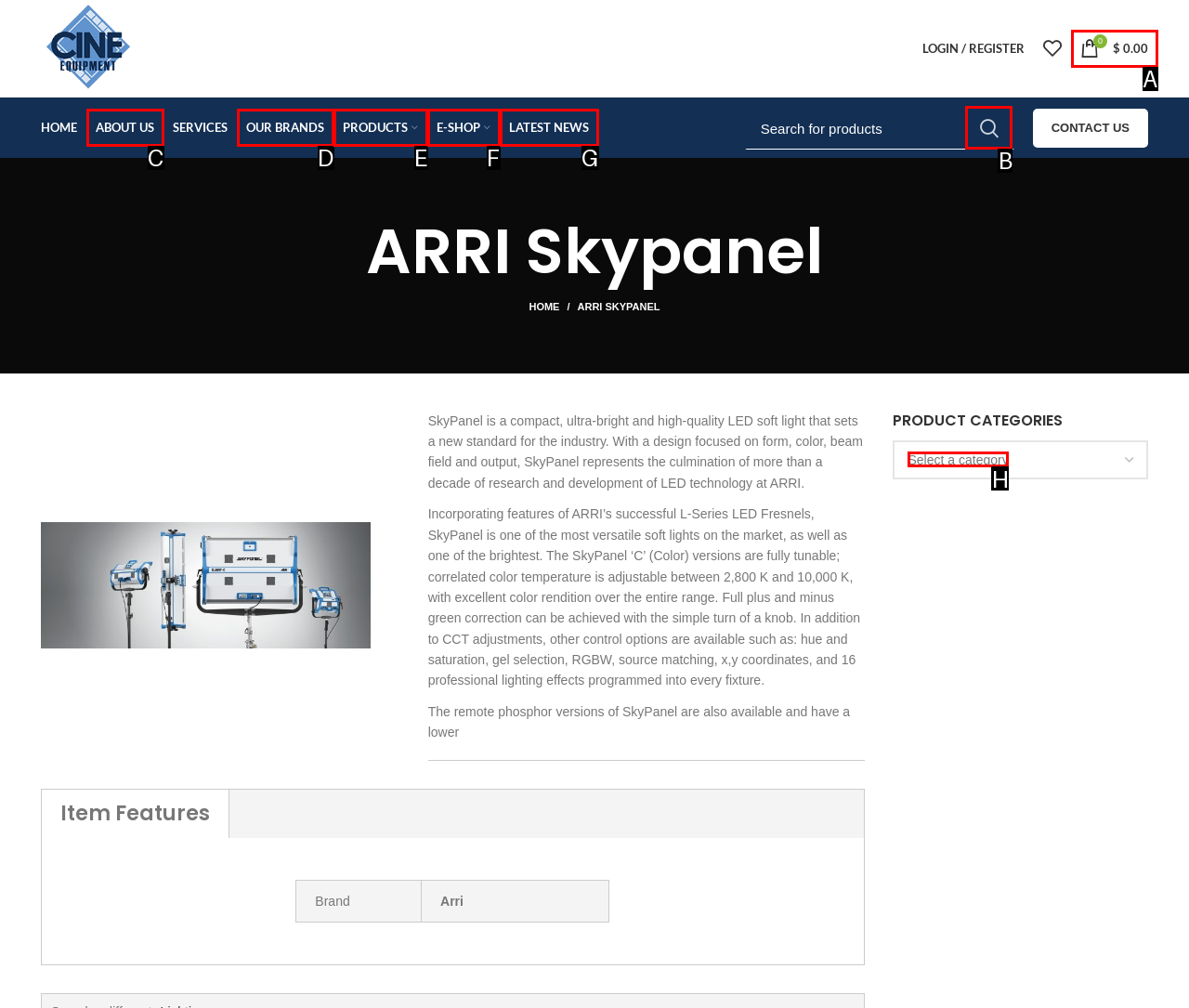Match the description: 0 items / $ 0.00 to one of the options shown. Reply with the letter of the best match.

A